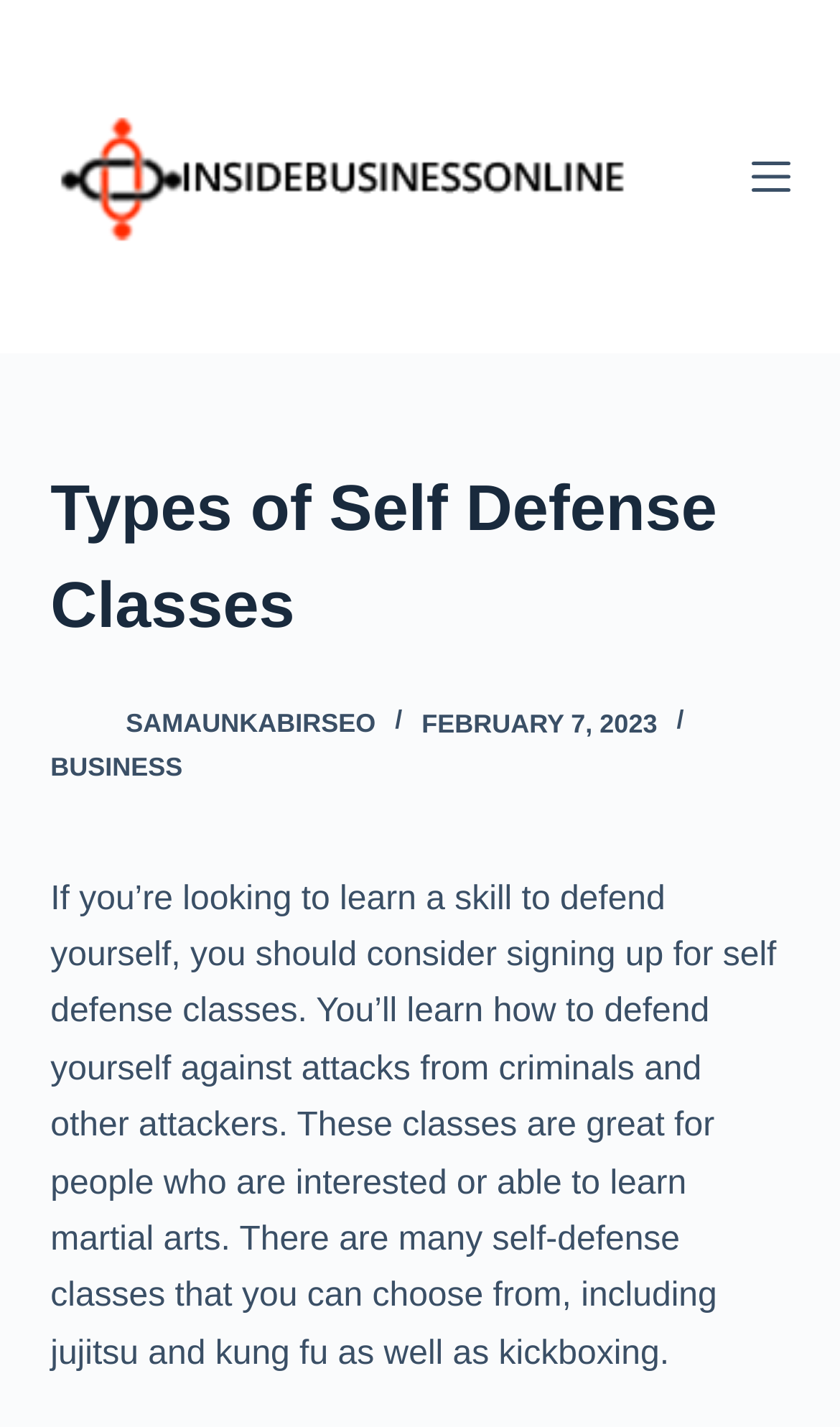Based on the image, provide a detailed and complete answer to the question: 
What is the main topic of this webpage?

Based on the content of the webpage, specifically the heading 'Types of Self Defense Classes' and the paragraph describing the benefits of self defense classes, it is clear that the main topic of this webpage is self defense classes.